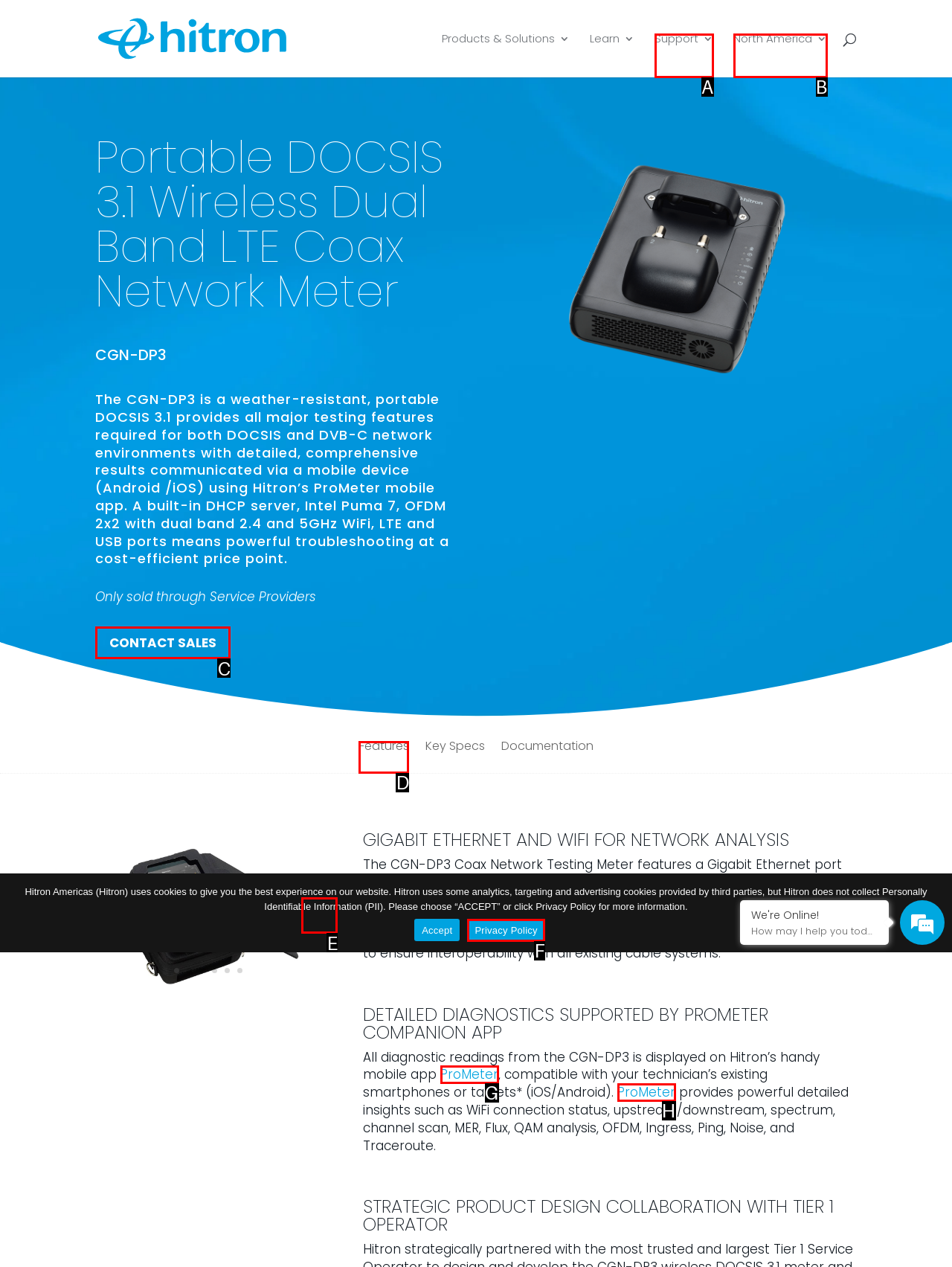Tell me the correct option to click for this task: Contact sales
Write down the option's letter from the given choices.

C